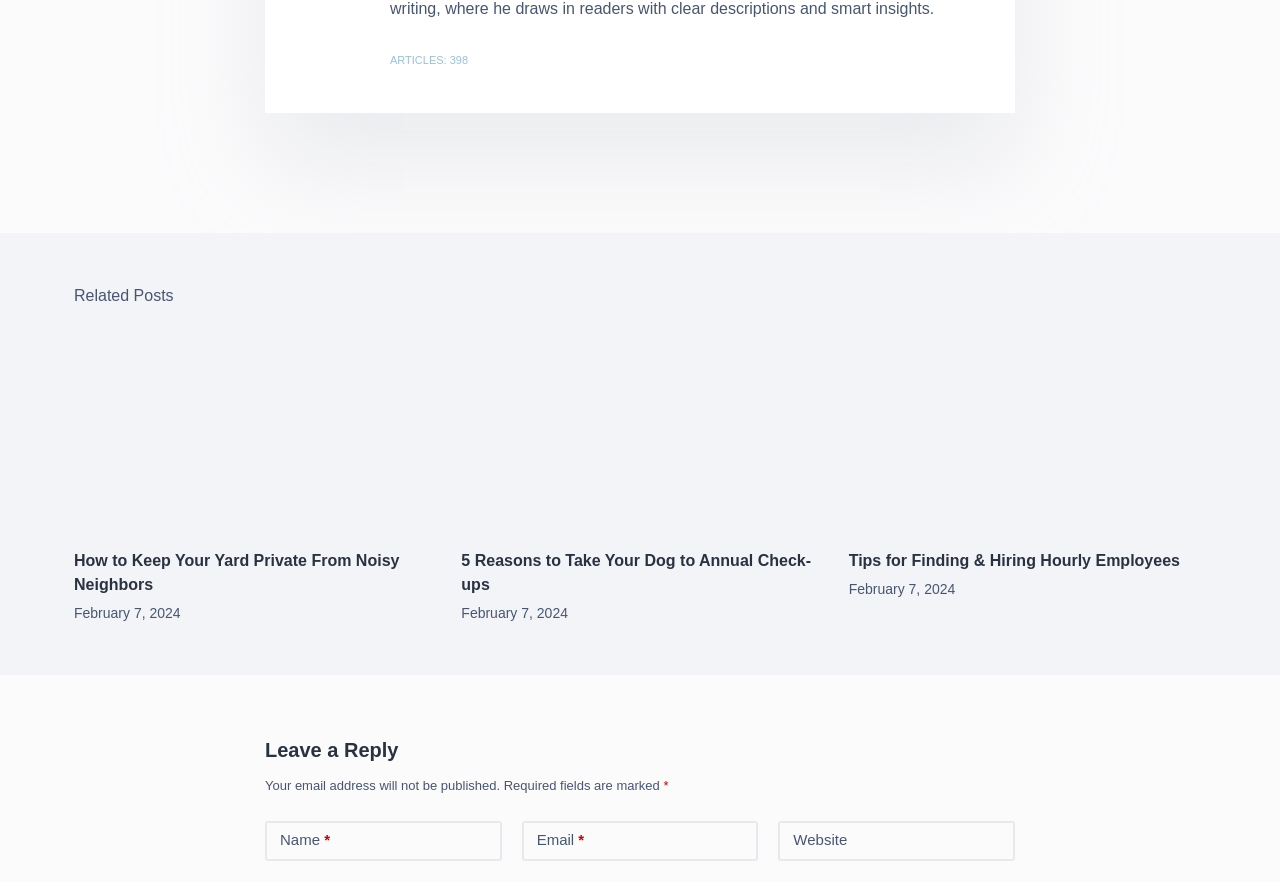Respond to the question below with a single word or phrase:
What is the title of the first article?

How to Keep Your Yard Private From Noisy Neighbors